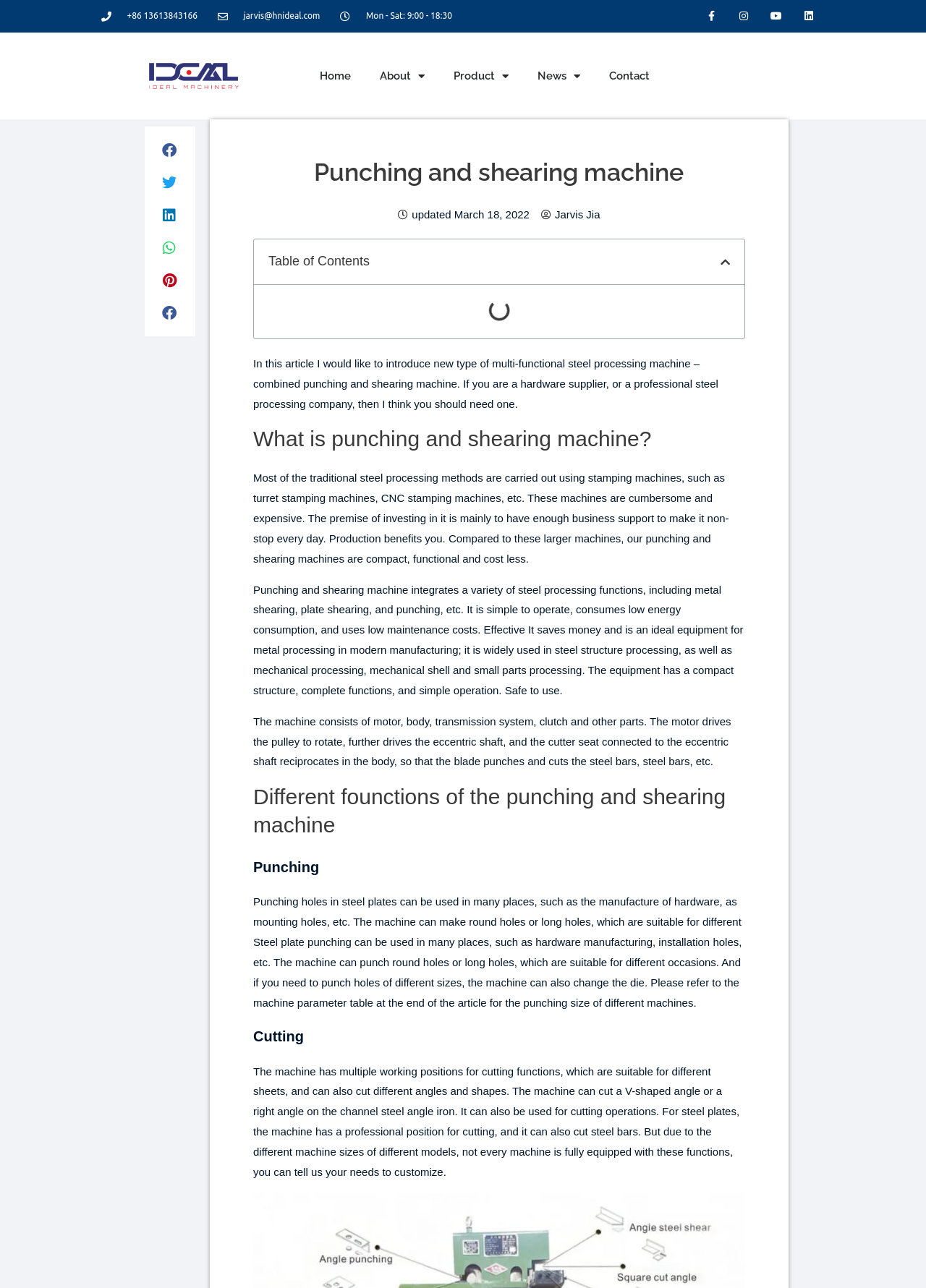Please reply to the following question using a single word or phrase: 
What is the phone number of the company?

+86 13613843166